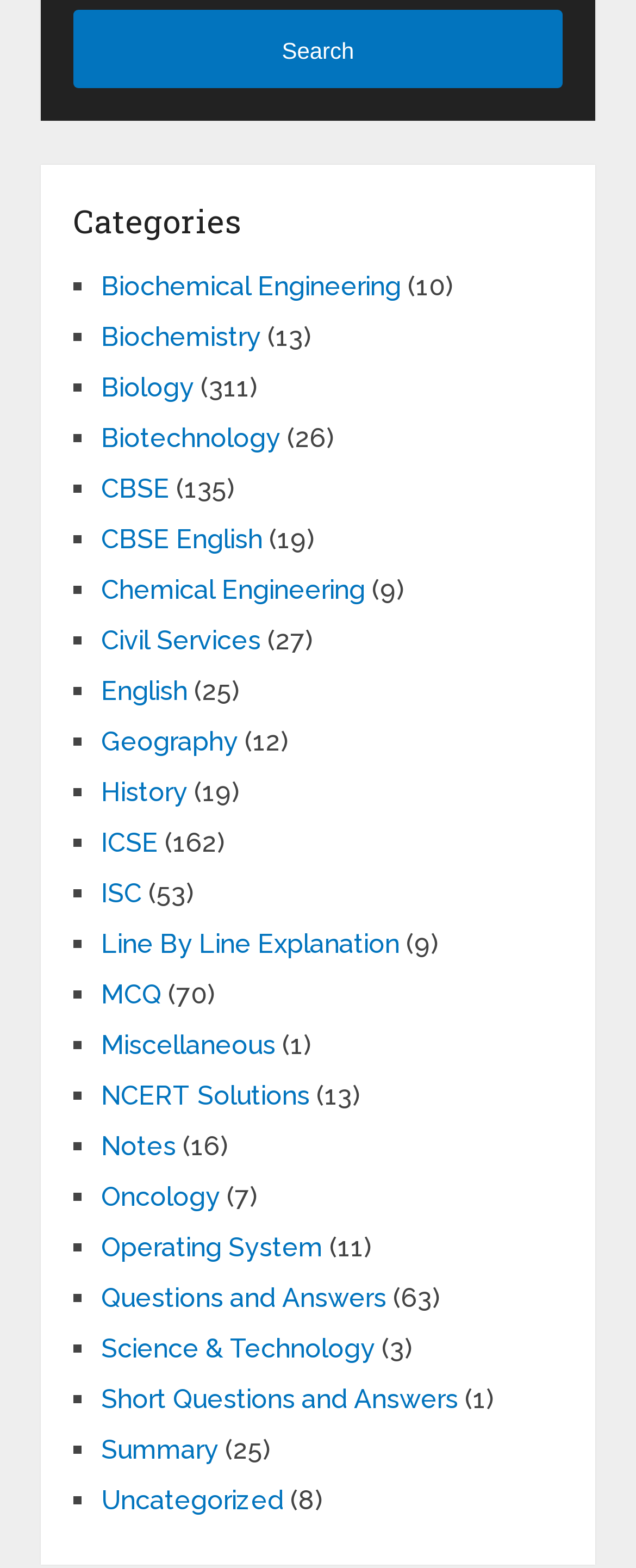Give a one-word or short-phrase answer to the following question: 
What is the category with the most items?

Biology